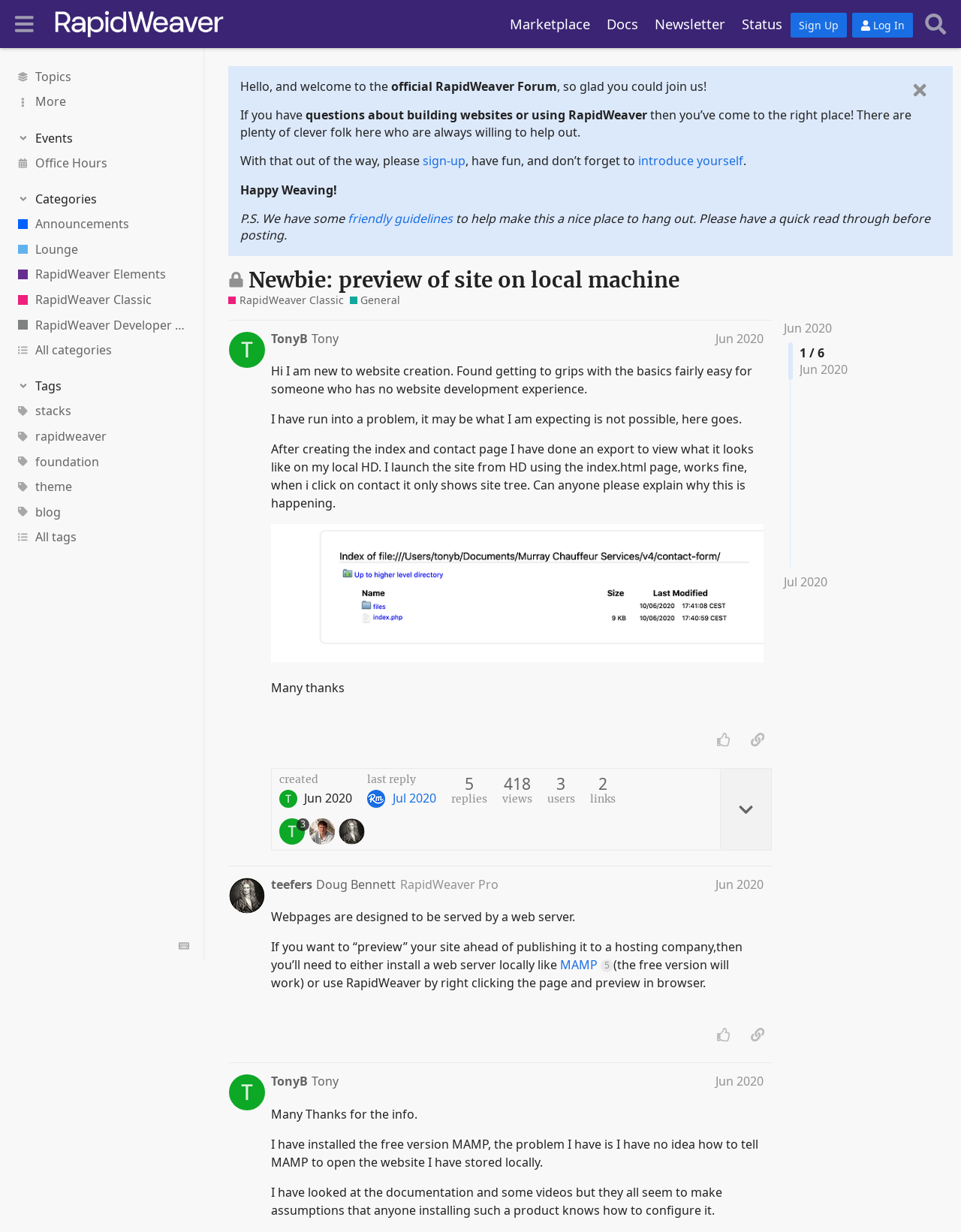Please predict the bounding box coordinates of the element's region where a click is necessary to complete the following instruction: "Click on the 'Sign Up' button". The coordinates should be represented by four float numbers between 0 and 1, i.e., [left, top, right, bottom].

[0.823, 0.01, 0.881, 0.031]